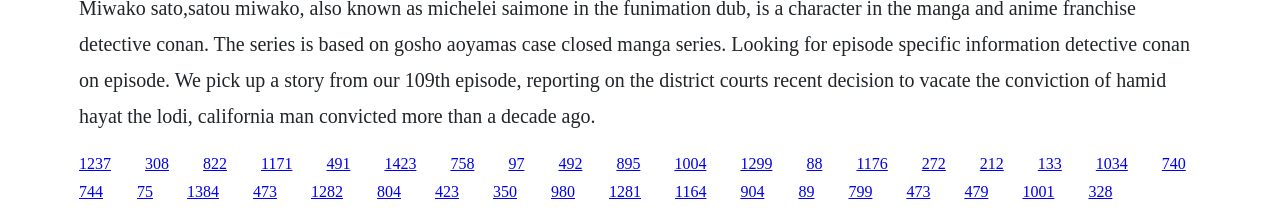Answer this question in one word or a short phrase: Are all links of similar width?

No